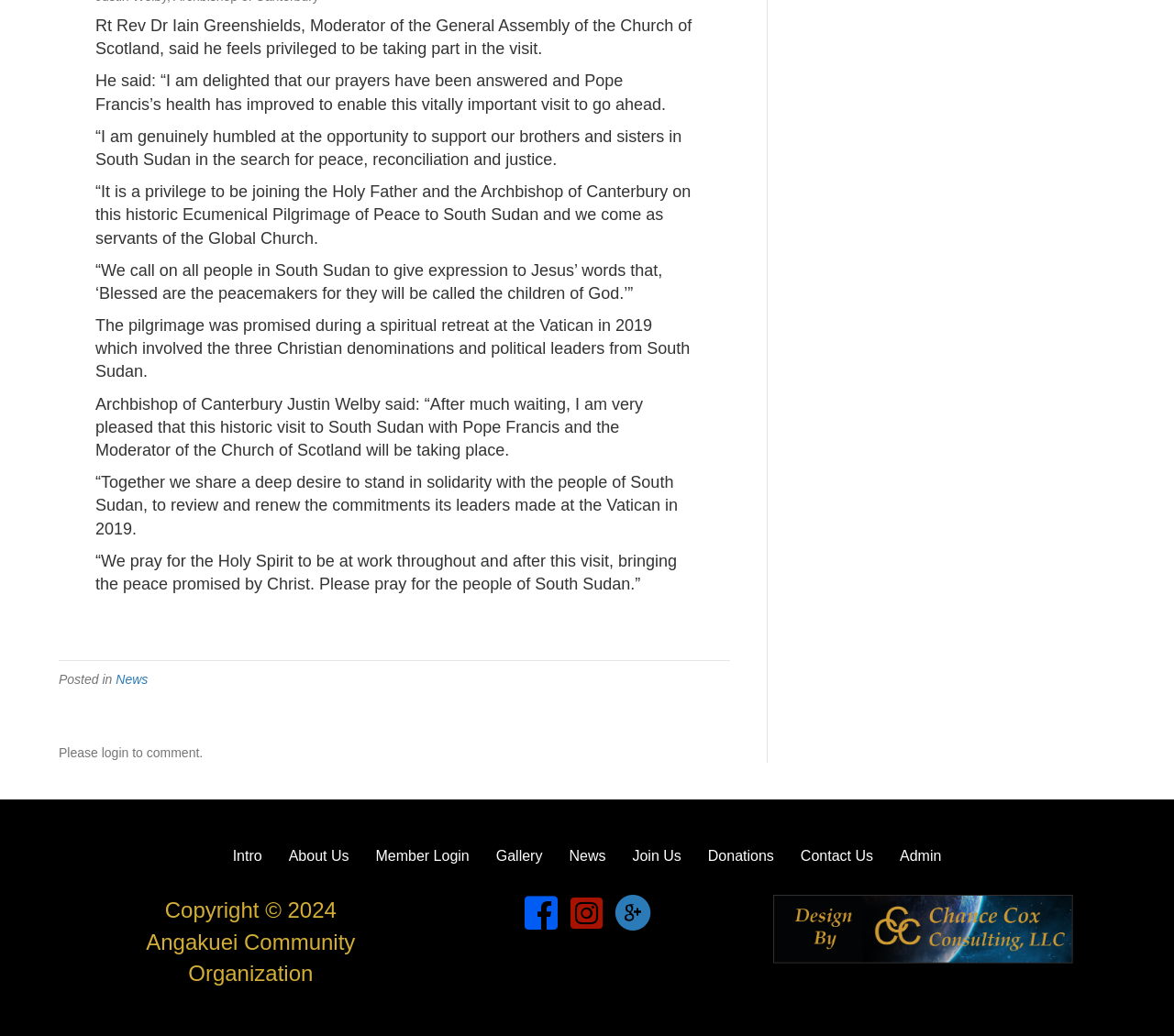Identify the bounding box coordinates for the element you need to click to achieve the following task: "Click on the 'Join Us' link". Provide the bounding box coordinates as four float numbers between 0 and 1, in the form [left, top, right, bottom].

[0.528, 0.807, 0.591, 0.846]